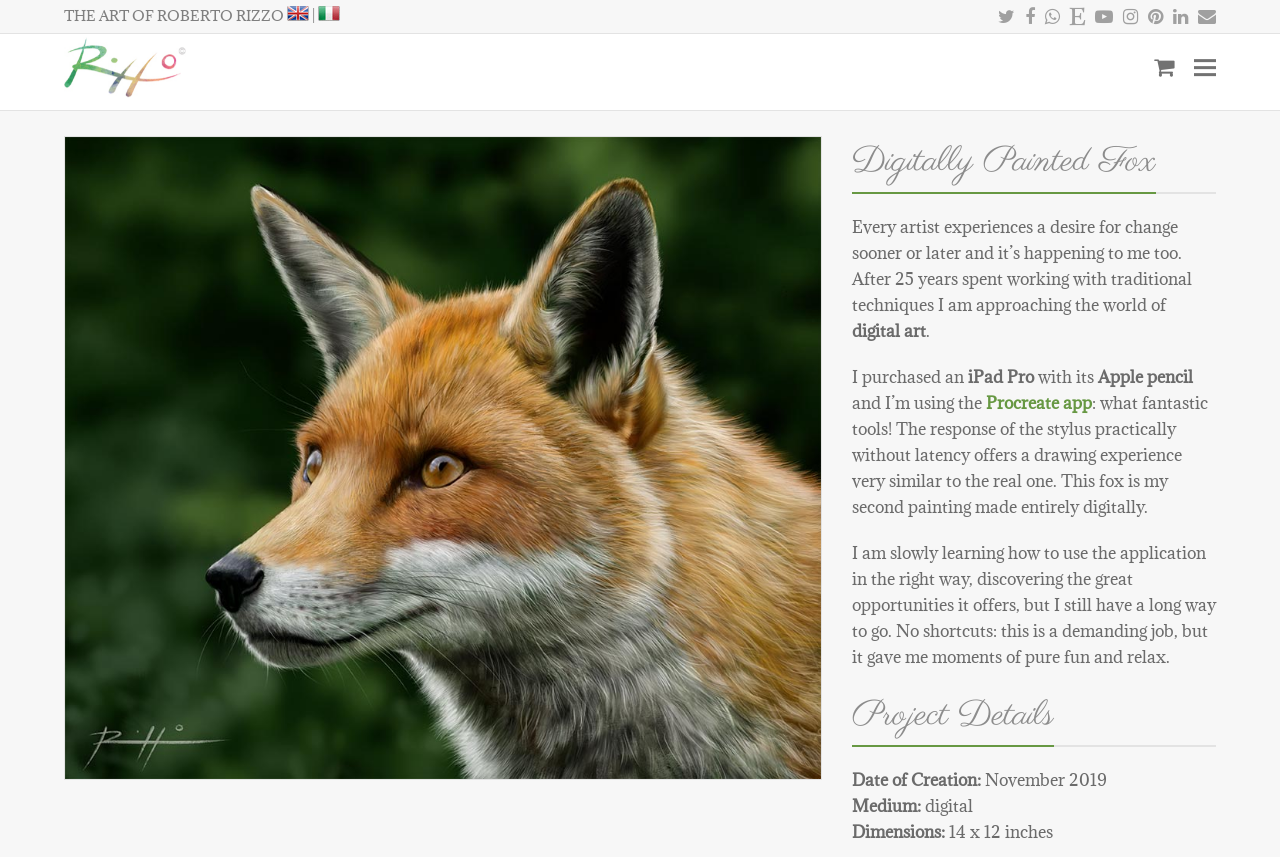Identify the bounding box coordinates of the region I need to click to complete this instruction: "Click on Campgrounds".

None